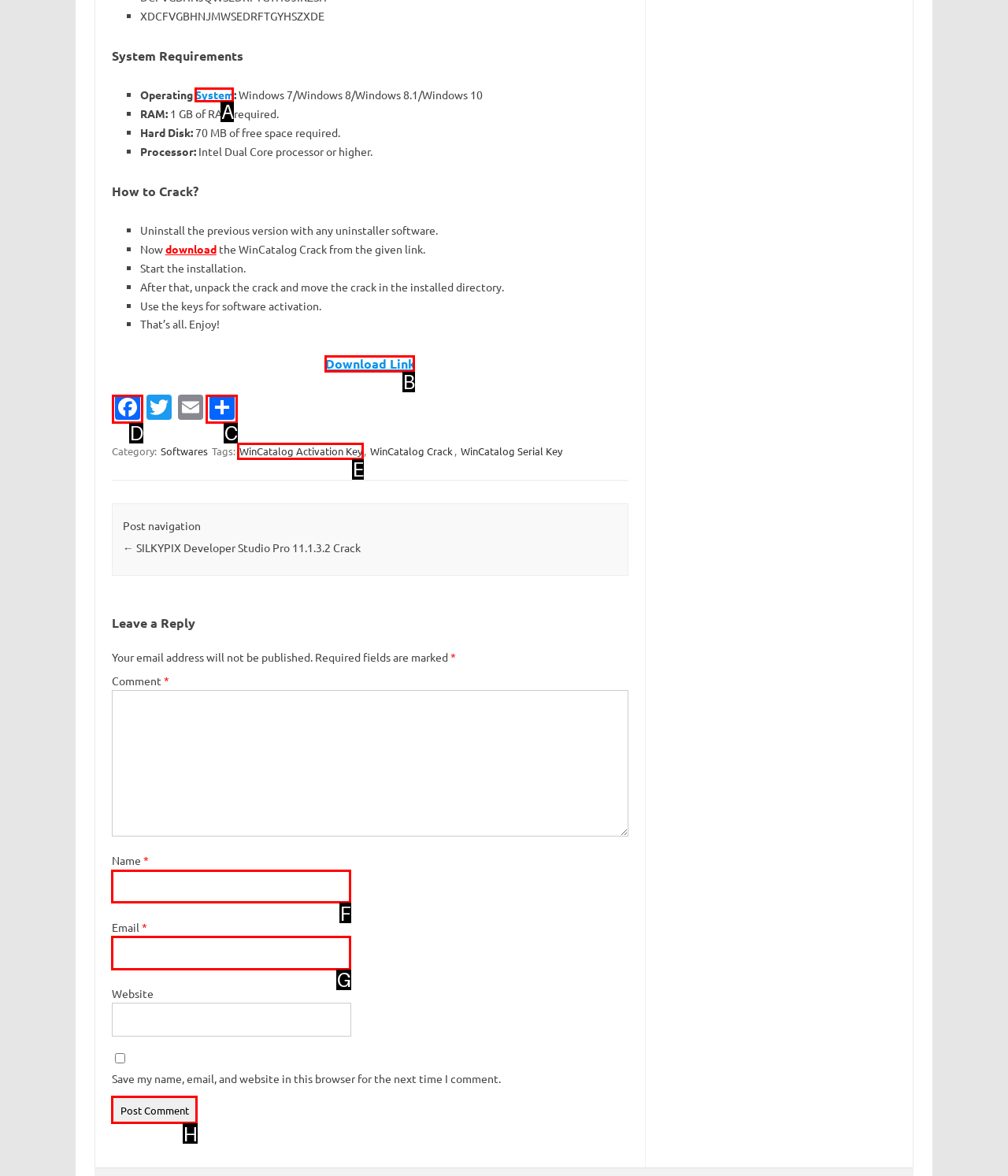Find the HTML element to click in order to complete this task: Click the Facebook link
Answer with the letter of the correct option.

D